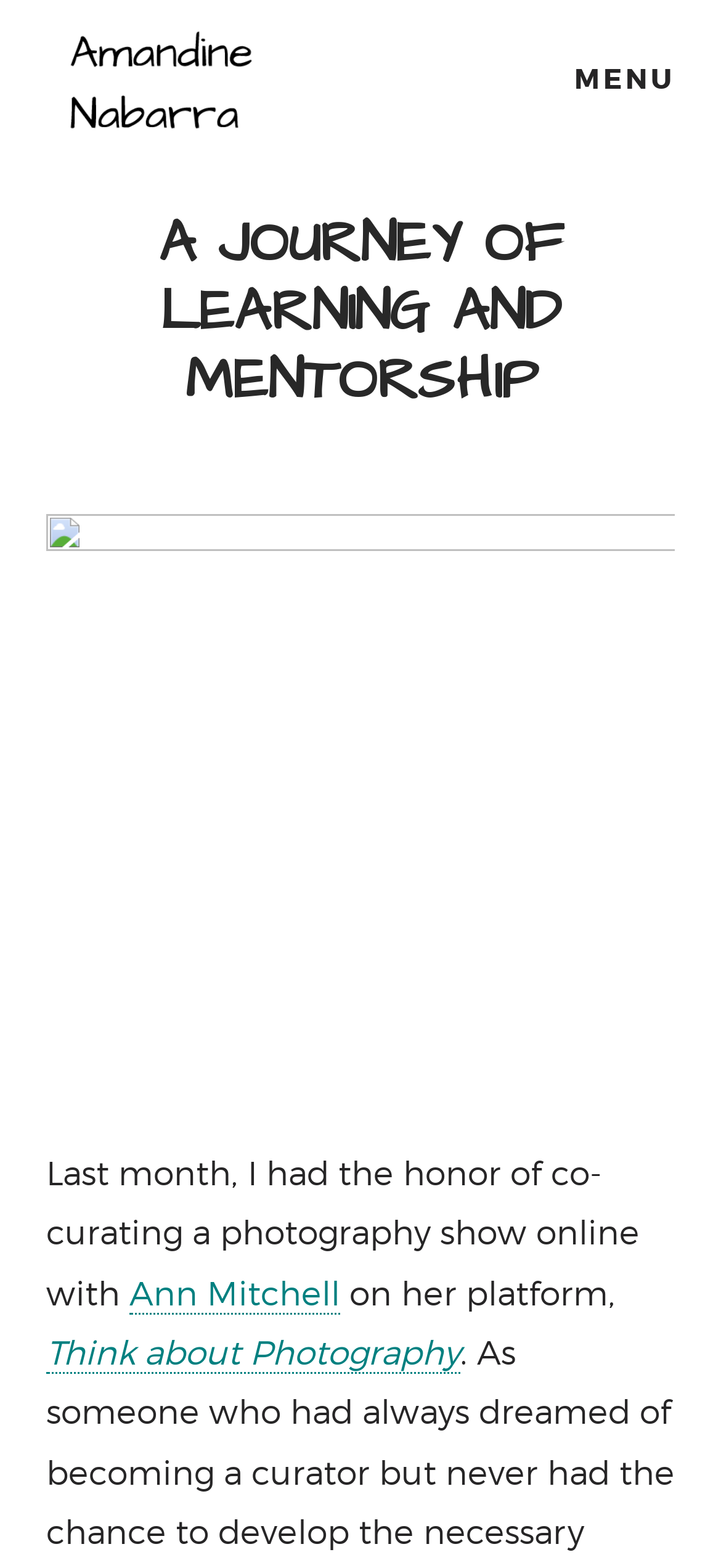Determine the bounding box coordinates of the area to click in order to meet this instruction: "Check out the Artist Books".

[0.229, 0.139, 0.771, 0.218]